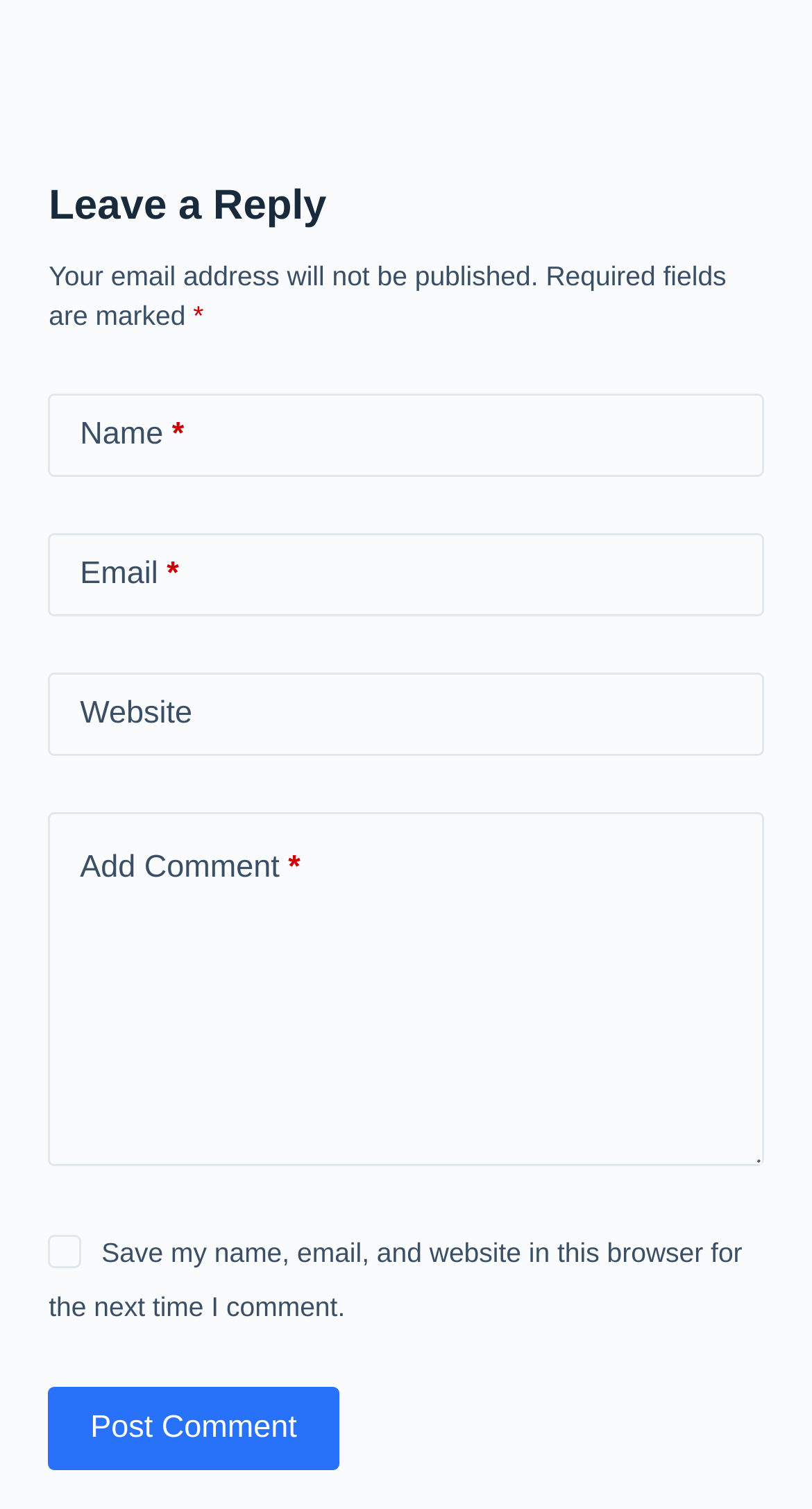Answer this question using a single word or a brief phrase:
What is the purpose of the checkbox?

Save comment info